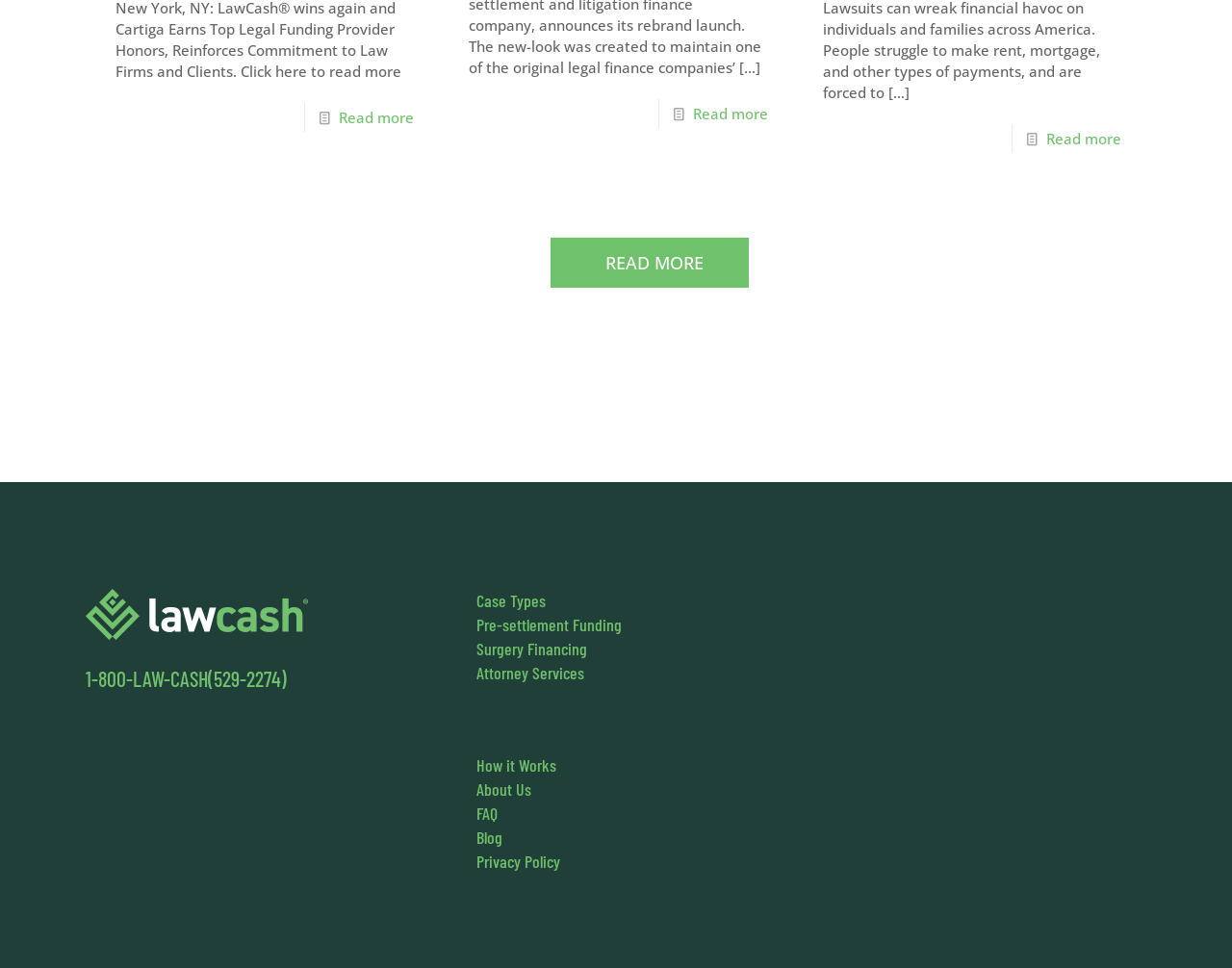How many links are in the 'How it Works' section?
Examine the screenshot and reply with a single word or phrase.

5